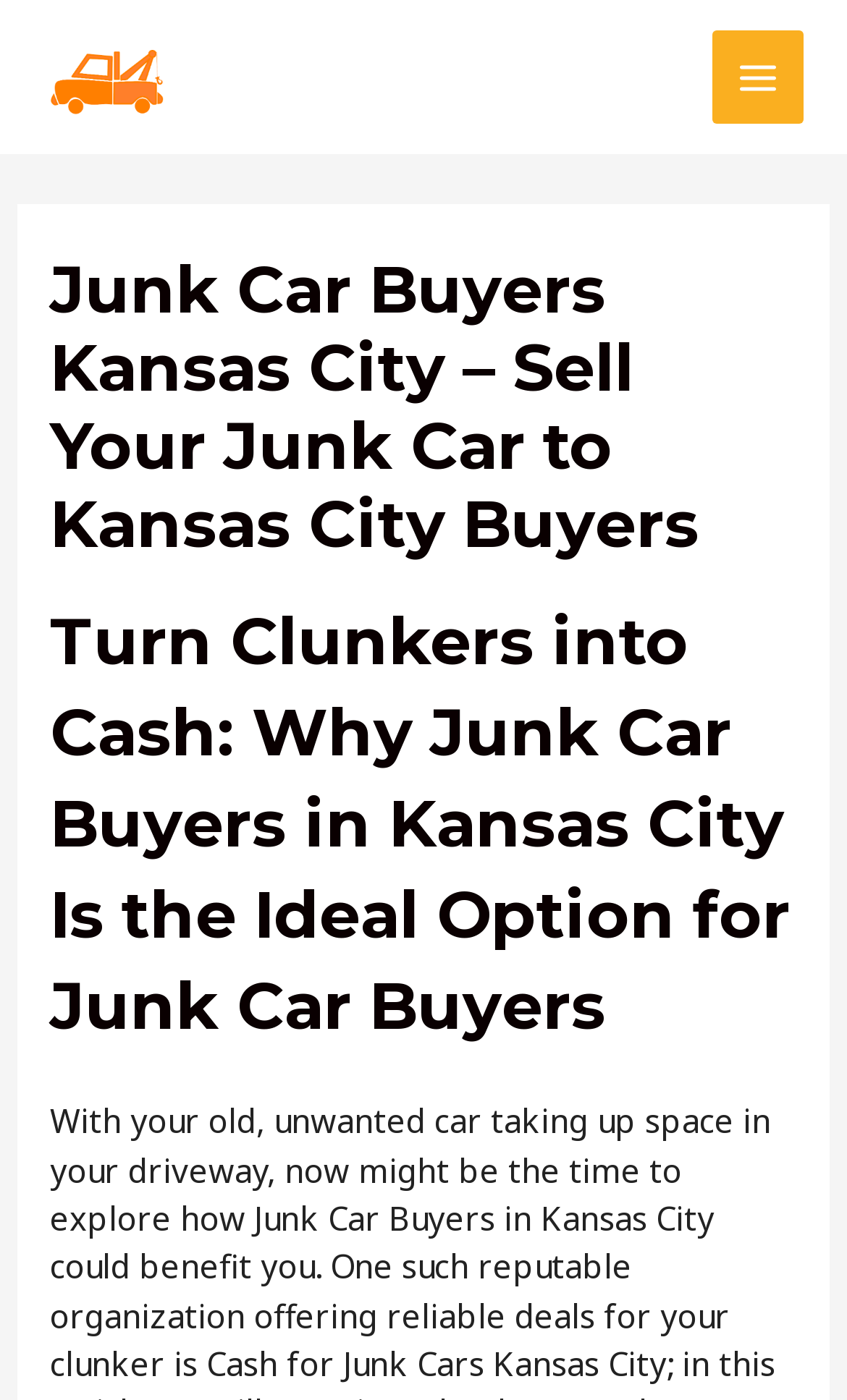What do they buy?
Please provide a single word or phrase answer based on the image.

Junk cars